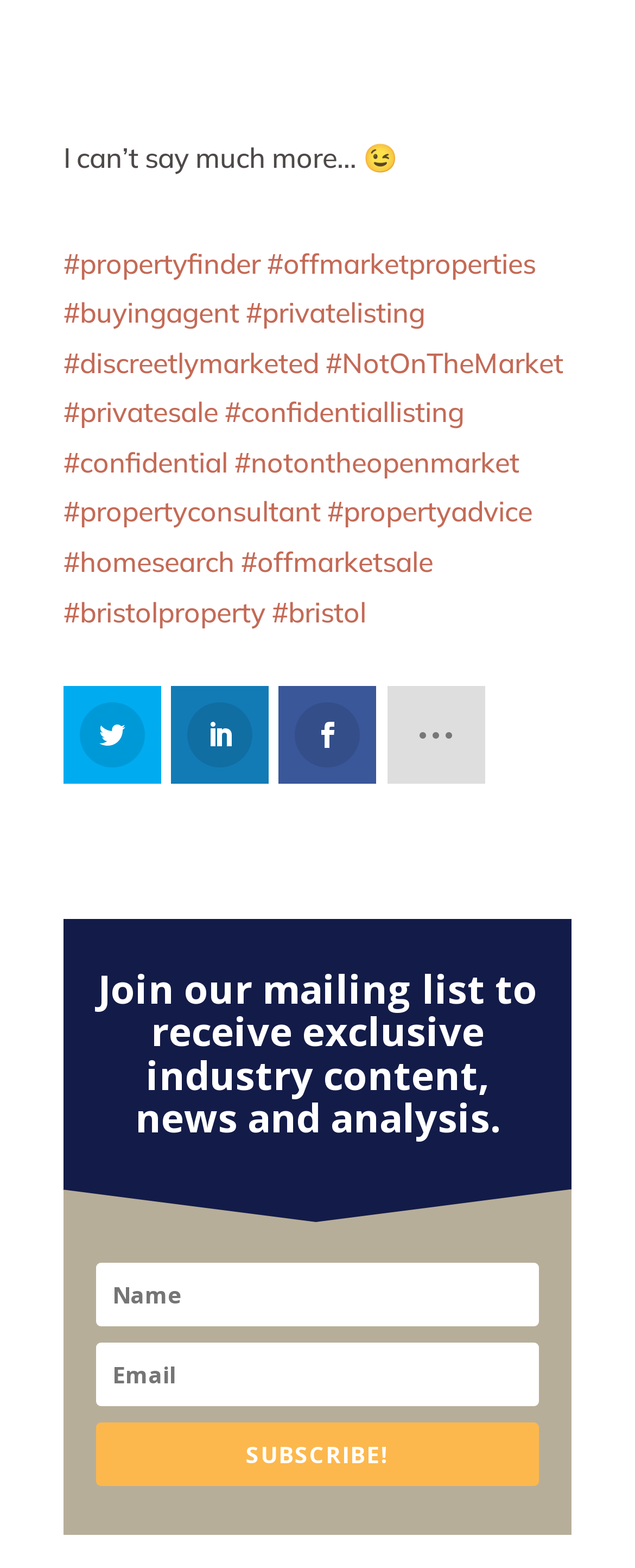Respond to the question below with a single word or phrase:
What is the purpose of the links on the webpage?

Property related services